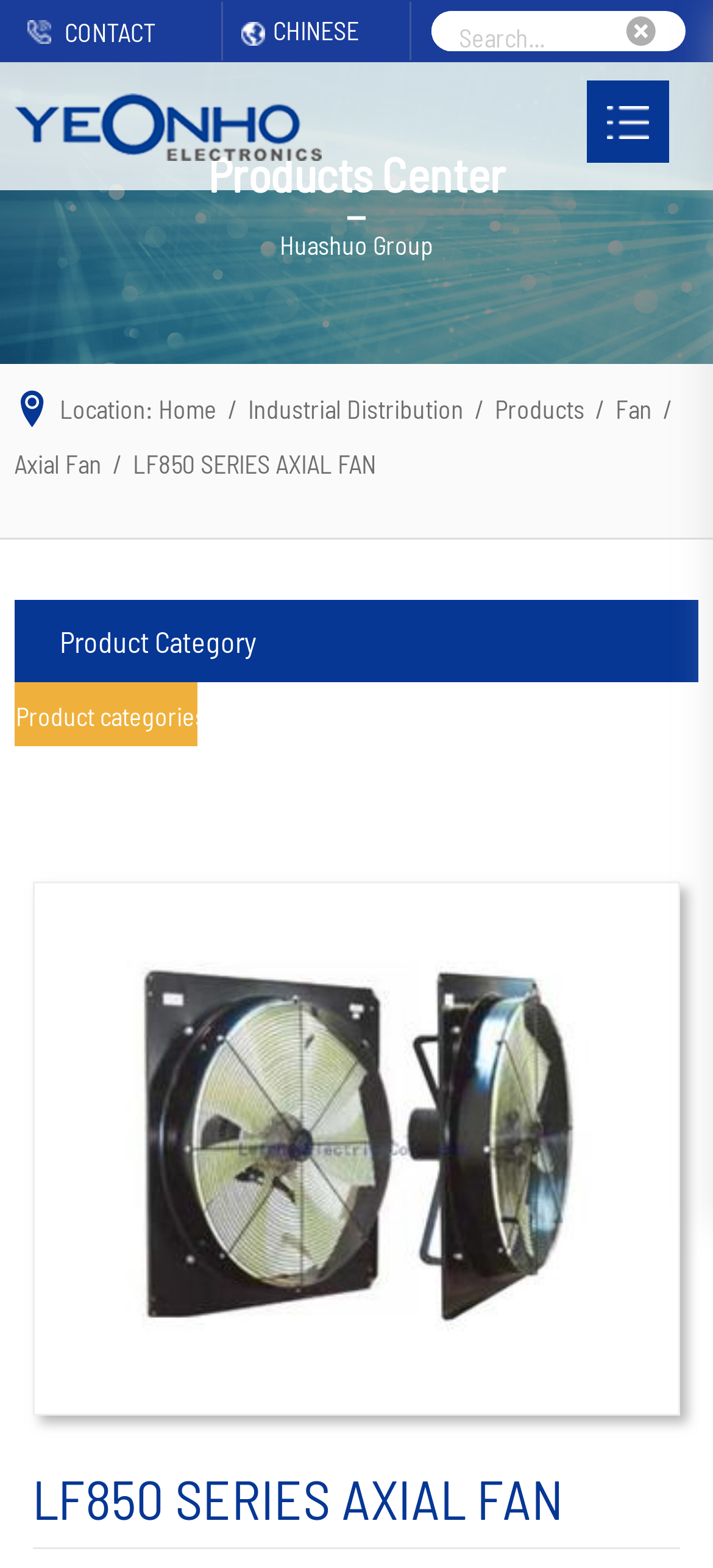Show the bounding box coordinates of the element that should be clicked to complete the task: "View home page".

[0.02, 0.126, 0.98, 0.173]